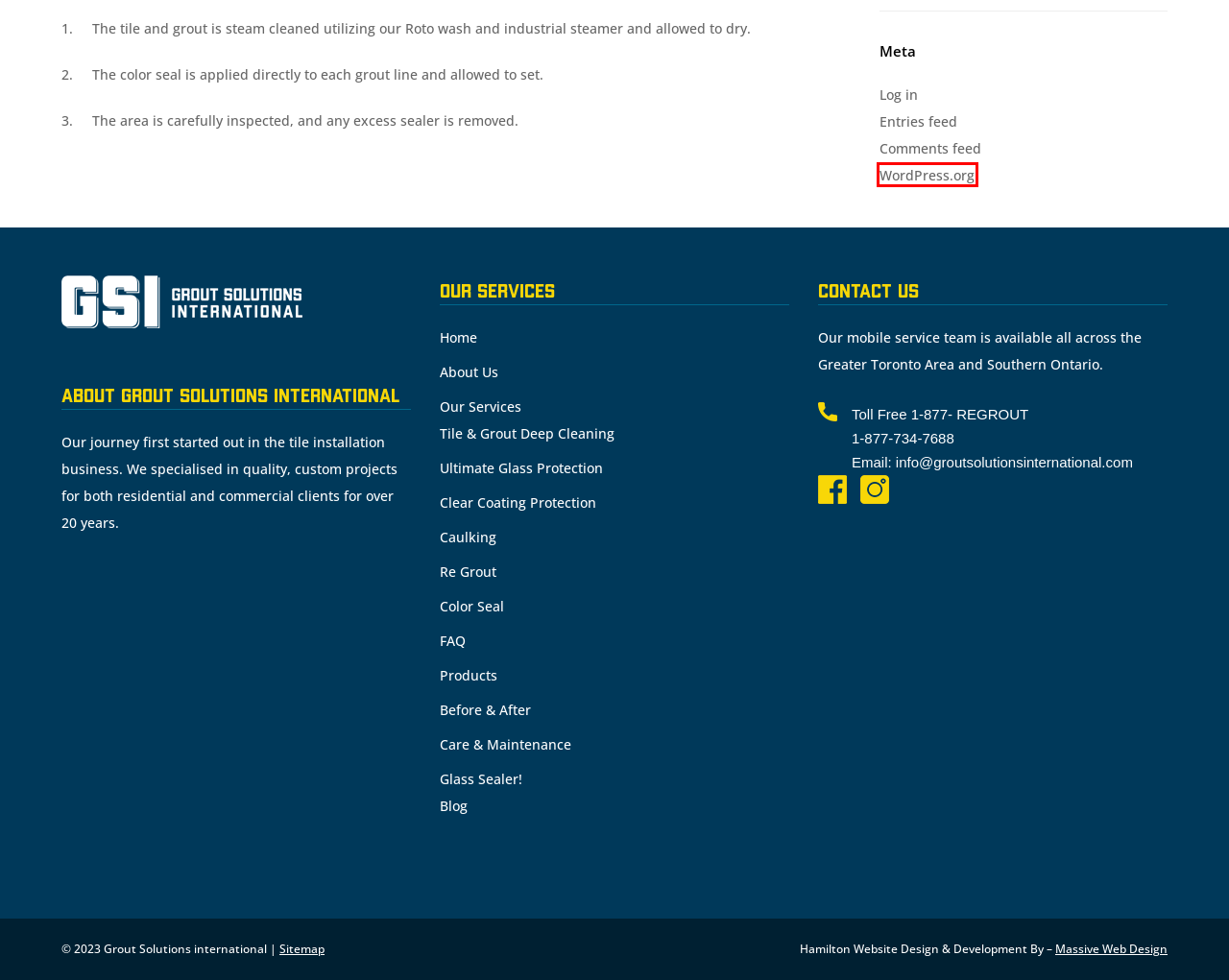You are given a screenshot of a webpage with a red bounding box around an element. Choose the most fitting webpage description for the page that appears after clicking the element within the red bounding box. Here are the candidates:
A. Clear Coating Protection - Bad Grout Solutions
B. Comments for Bad Grout Solutions
C. Re Grout - Bad Grout Solutions
D. Caulking - Bad Grout Solutions
E. Blog - Bad Grout Solutions
F. Sitemap - Bad Grout Solutions
G. Ultimate Glass Protection - Bad Grout Solutions
H. Blog Tool, Publishing Platform, and CMS – WordPress.org

H